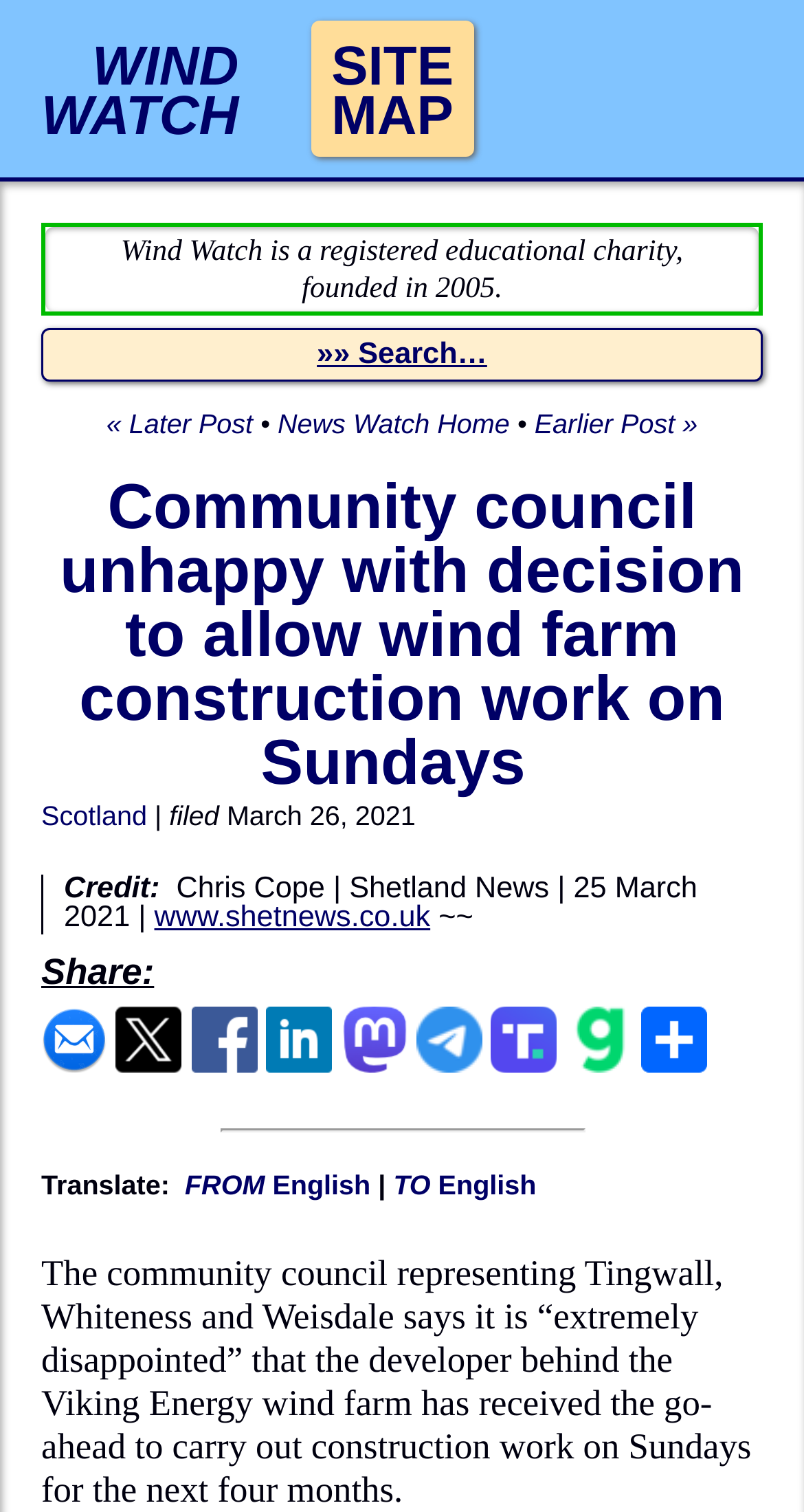Given the element description "title="Share on Truth Social"" in the screenshot, predict the bounding box coordinates of that UI element.

[0.611, 0.687, 0.693, 0.714]